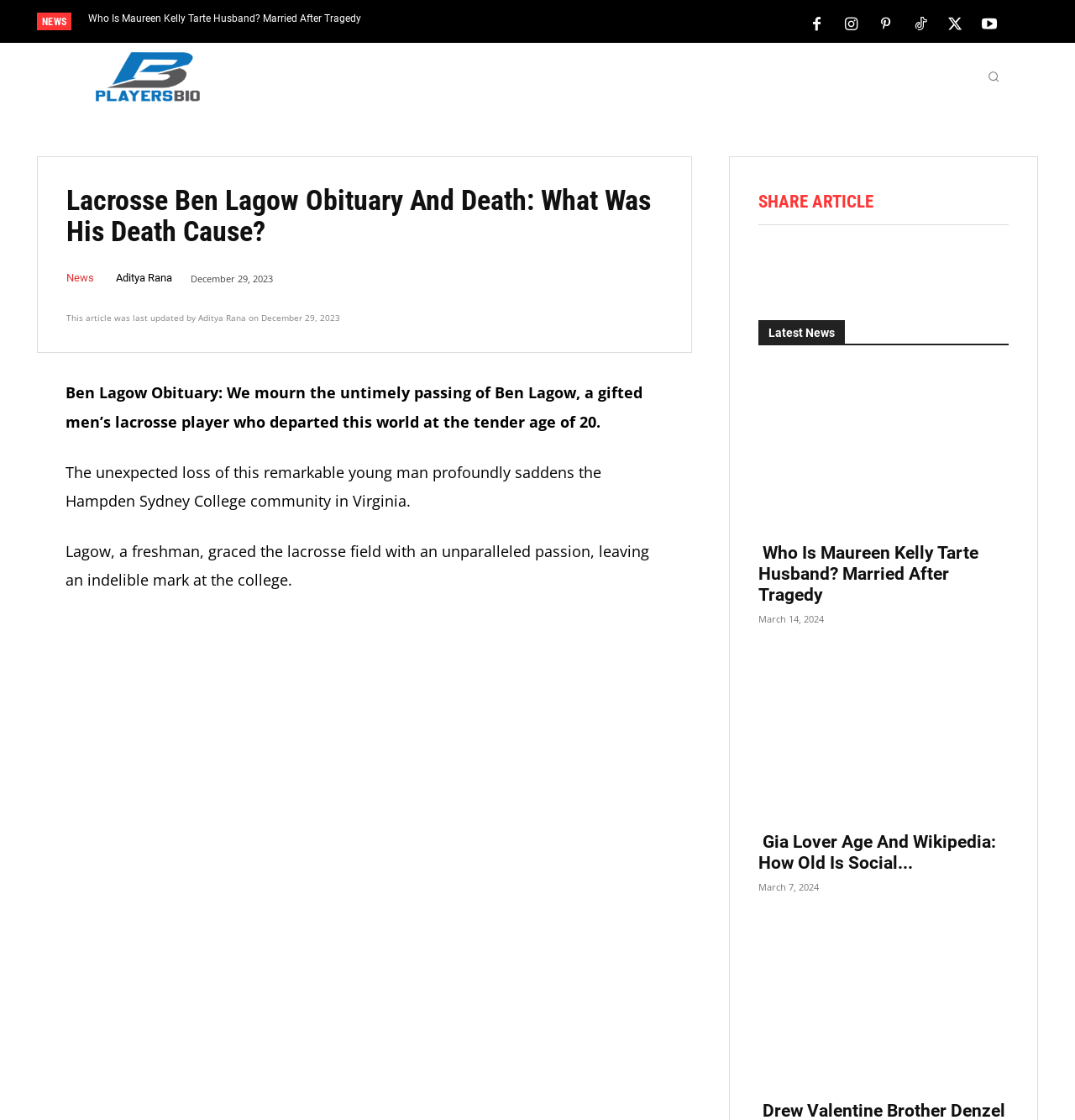What is the name of the college mentioned in the article?
Provide a detailed answer to the question using information from the image.

The article mentions that the unexpected loss of Ben Lagow profoundly saddens the Hampden Sydney College community in Virginia.